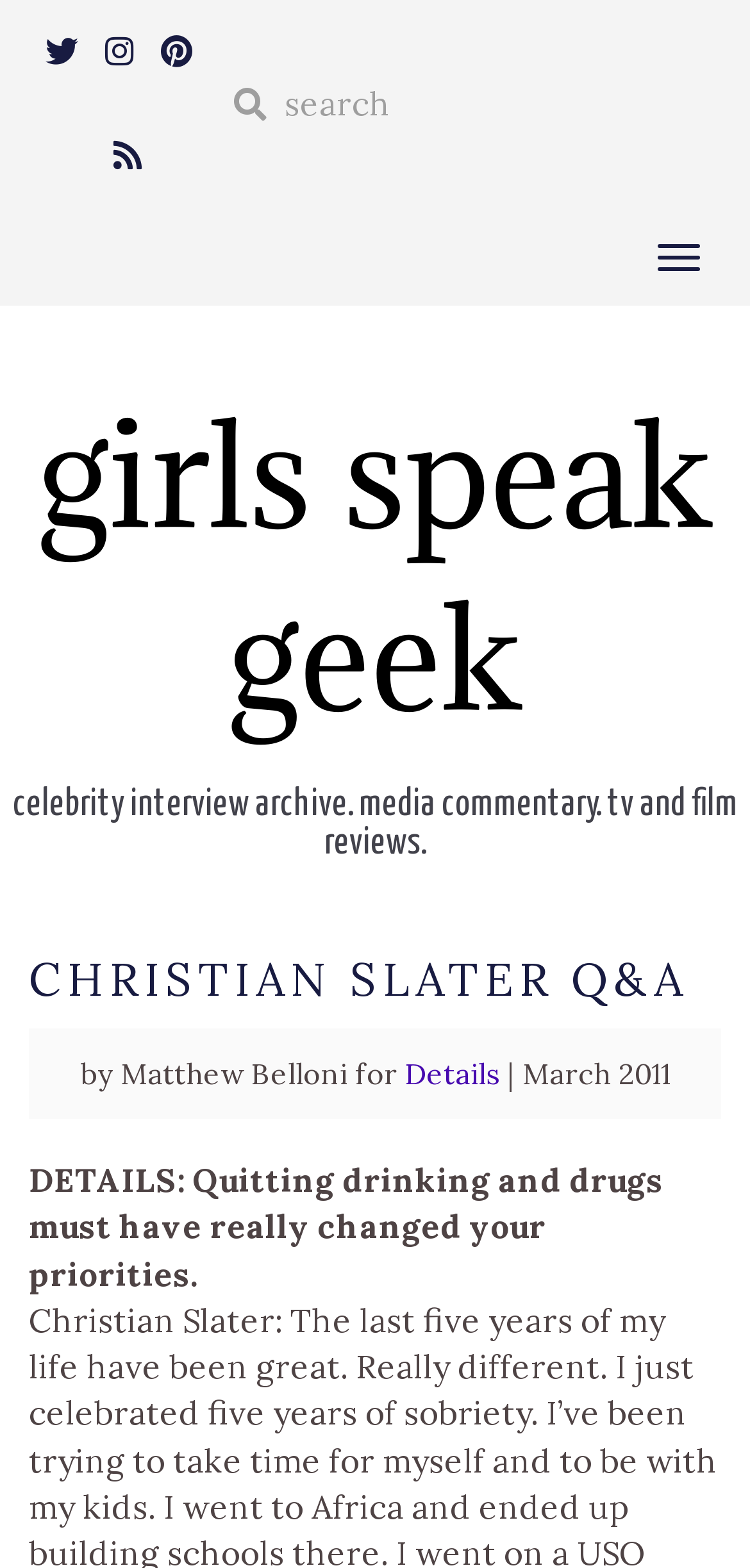What is the purpose of the search box?
From the details in the image, provide a complete and detailed answer to the question.

I found a search box element with a placeholder text 'Enter a search query', which implies that the purpose of the search box is to allow users to search the website.